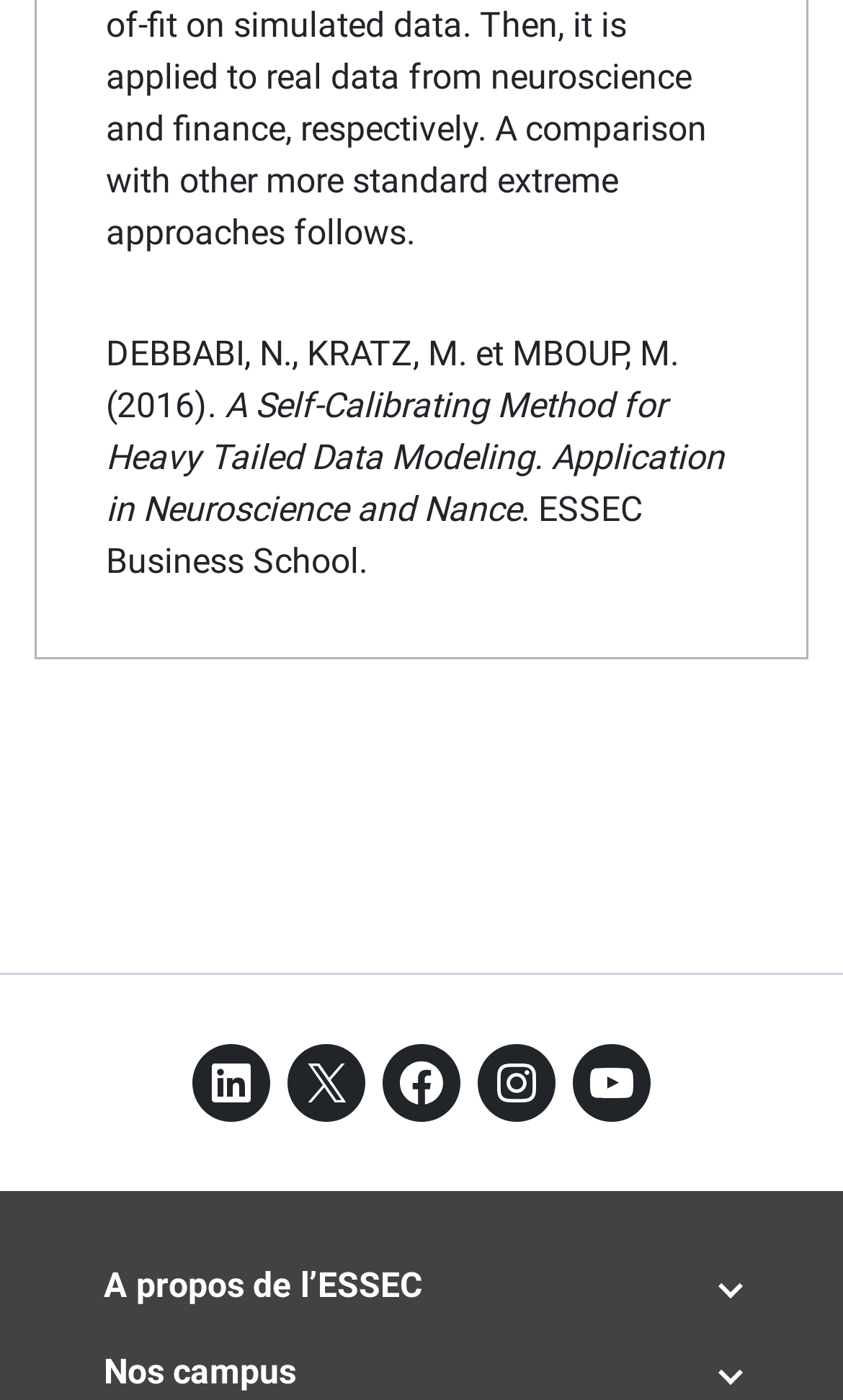How many tabs are there at the bottom?
Refer to the image and provide a one-word or short phrase answer.

2